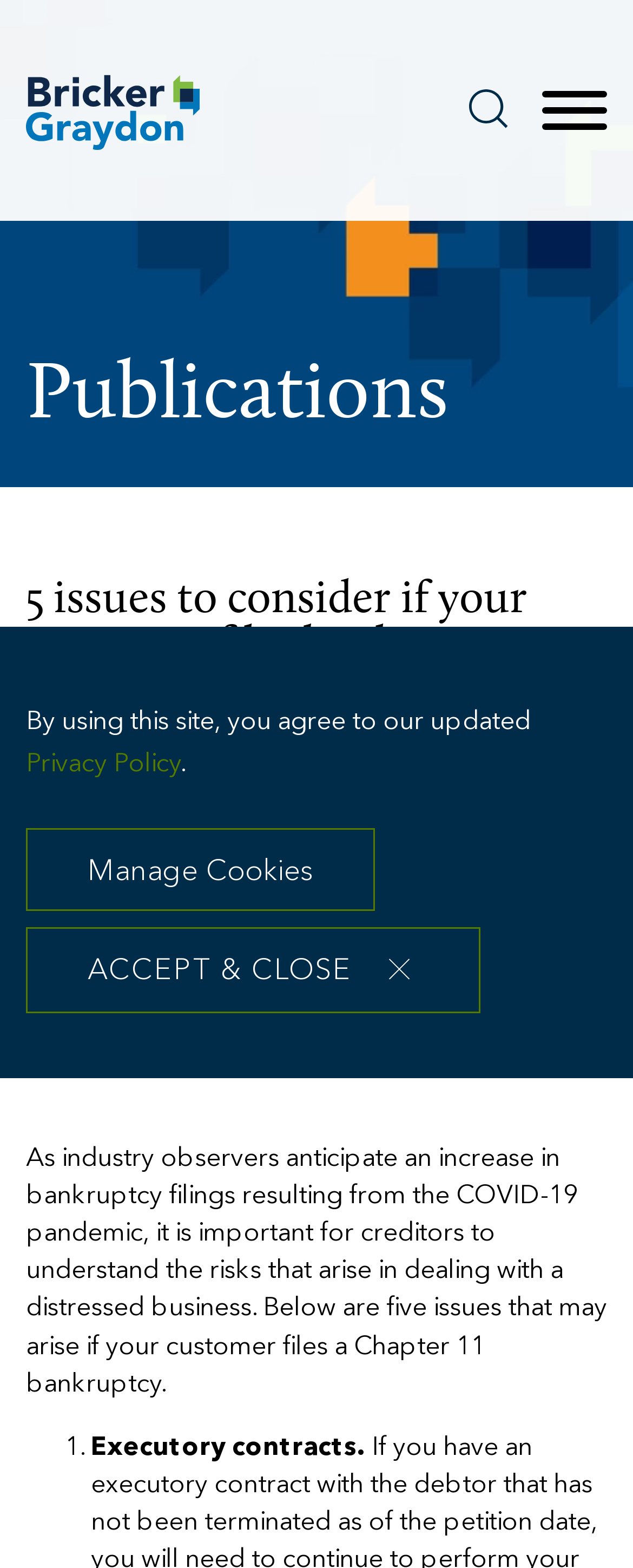Please provide a one-word or short phrase answer to the question:
What is the topic of the article?

Bankruptcy